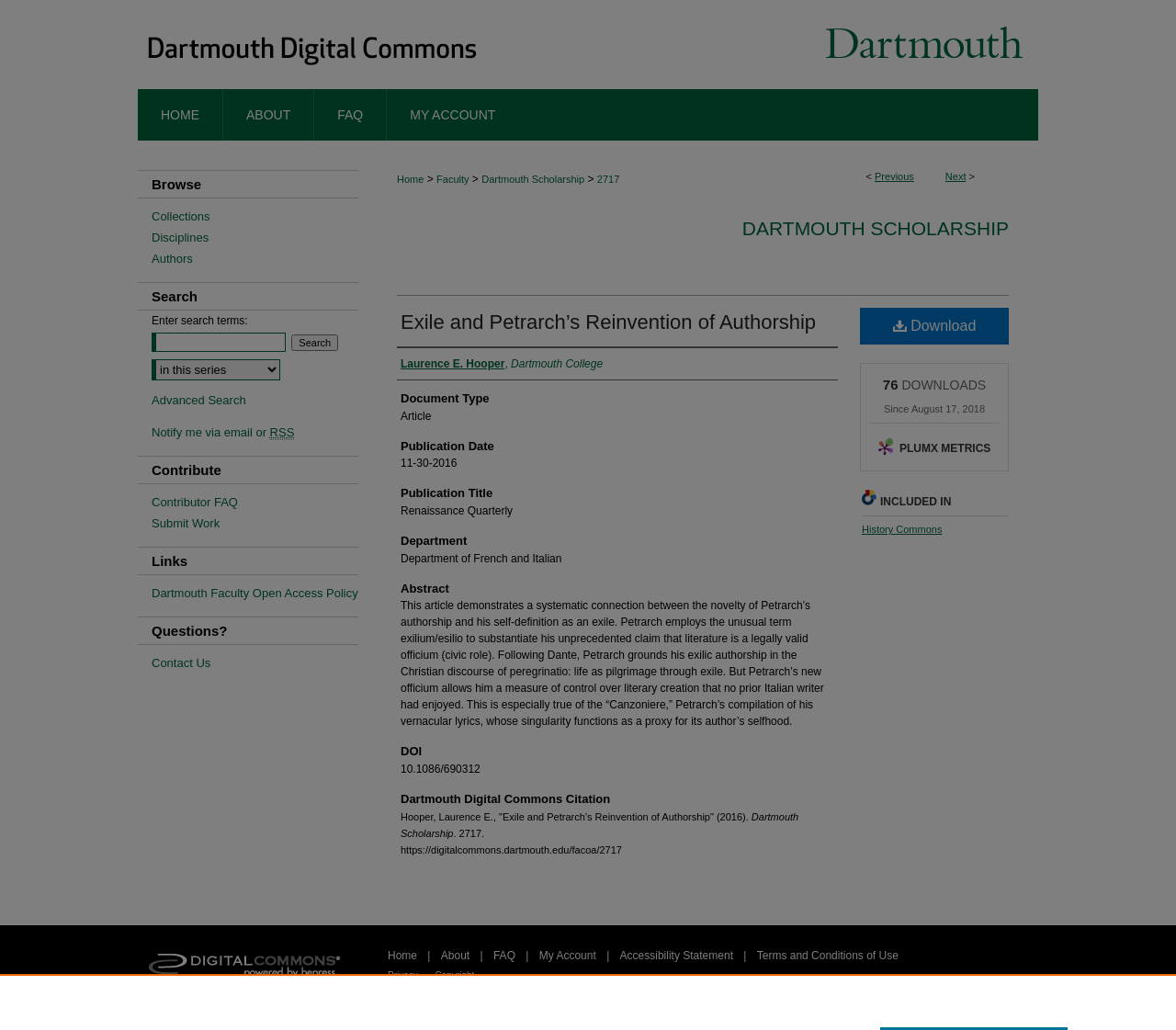Please identify the bounding box coordinates of the area I need to click to accomplish the following instruction: "Search for a term".

[0.129, 0.323, 0.243, 0.342]